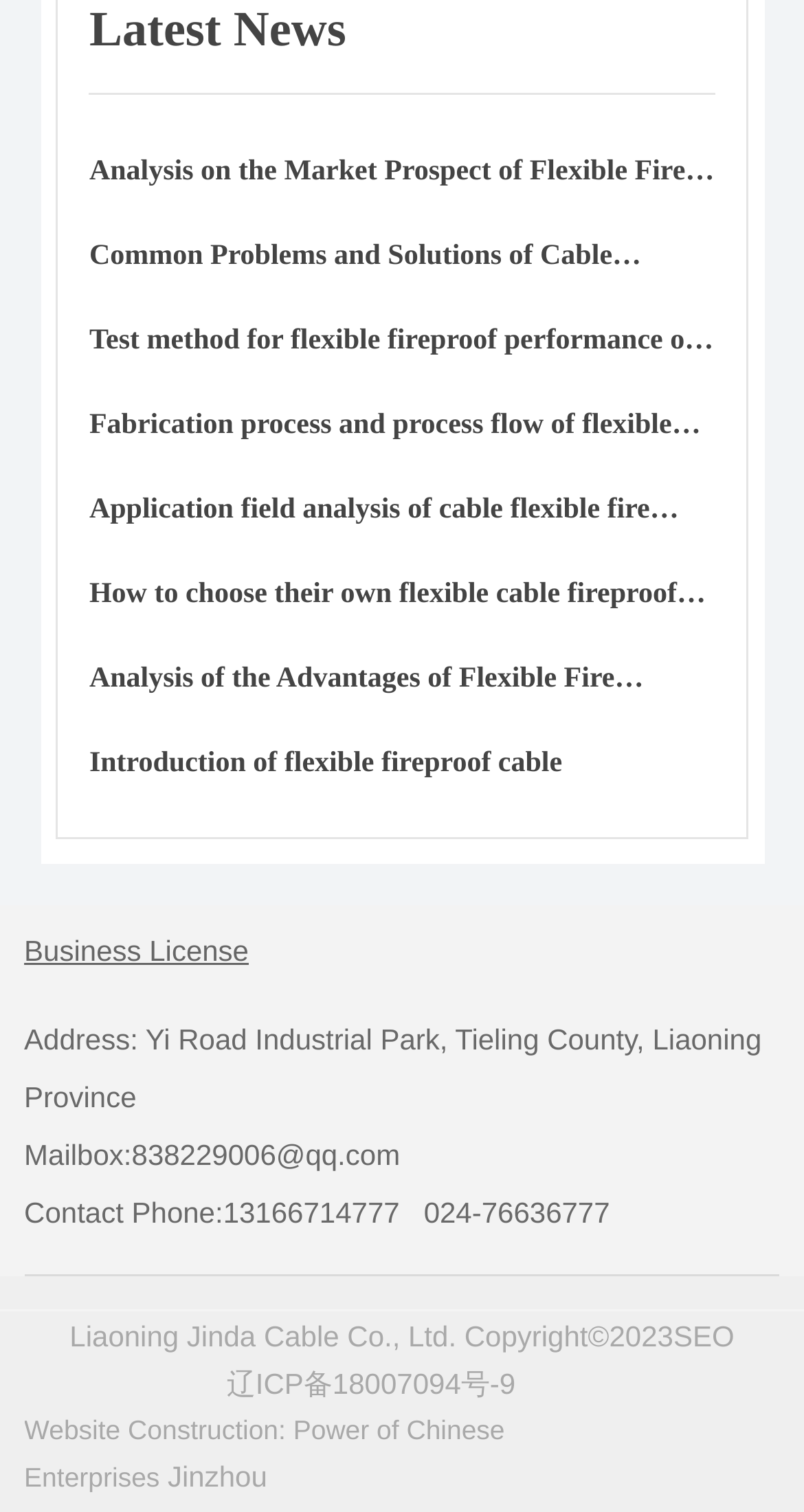Please reply with a single word or brief phrase to the question: 
What is the company's business license?

Not mentioned